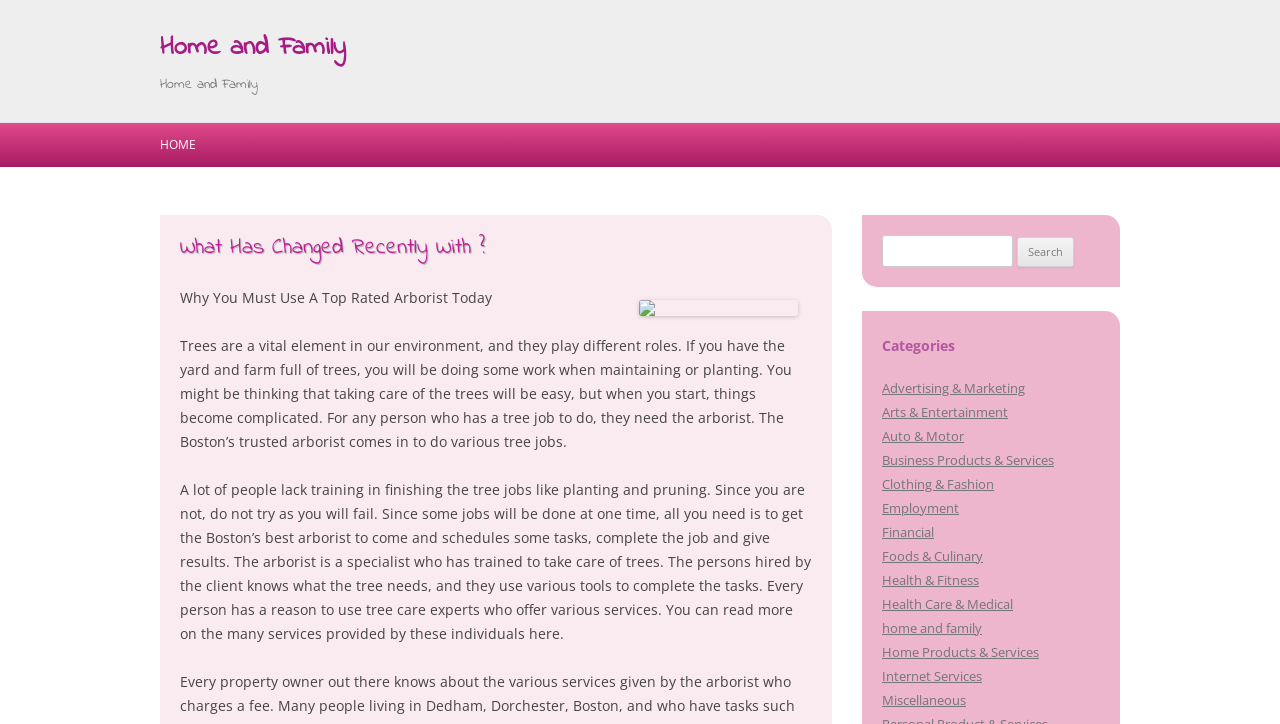How many categories are listed?
Provide a well-explained and detailed answer to the question.

There are 14 link elements with category names, such as 'Advertising & Marketing', 'Arts & Entertainment', and 'Home and Family', indicating that there are 14 categories listed.